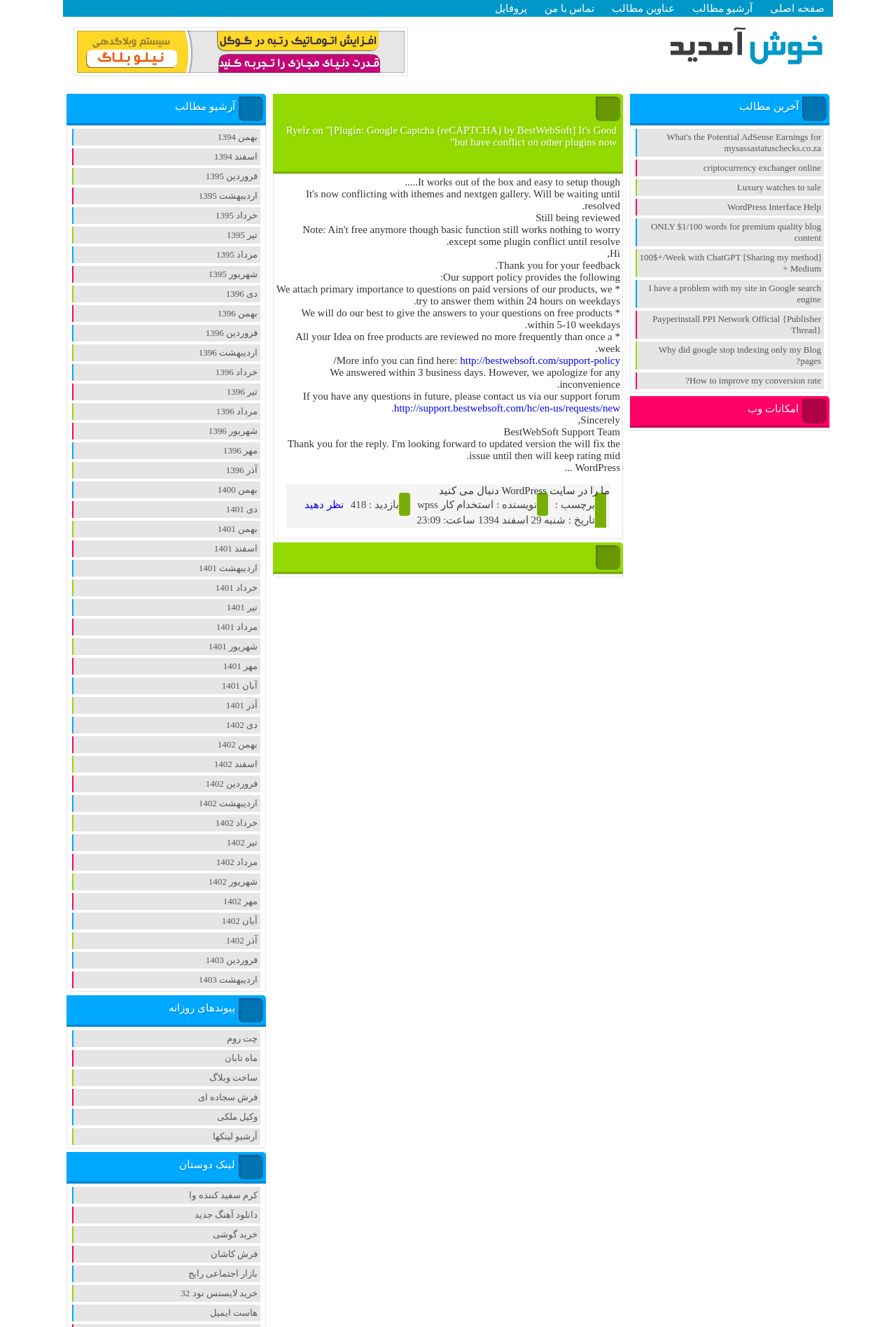Locate and extract the headline of this webpage.

Ryelz on "[Plugin: Google Captcha (reCAPTCHA) by BestWebSoft] It's Good but have conflict on other plugins now"